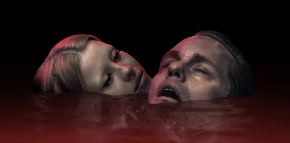Based on the image, provide a detailed response to the question:
What is the expression of the female figure?

The caption states that the female figure's expression is a mix of 'sorrow and intensity', implying a complex emotional state. This expression may suggest a deep emotional connection with the male figure, and adds to the overall sense of mystery and emotional turmoil in the image.